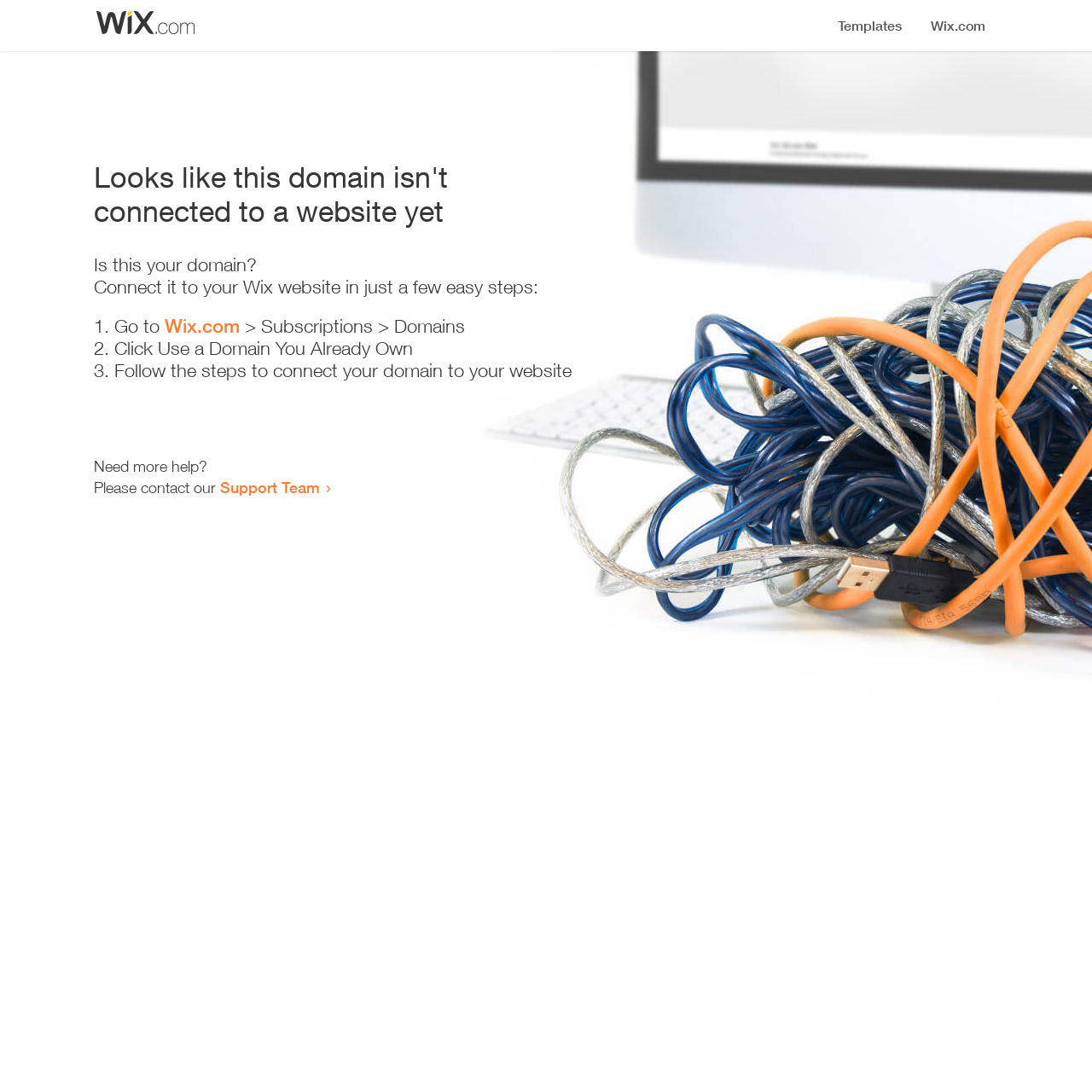Generate a thorough description of the webpage.

The webpage appears to be an error page, indicating that a domain is not connected to a website yet. At the top, there is a small image, followed by a heading that states the error message. Below the heading, there is a series of instructions to connect the domain to a Wix website. The instructions are presented in a step-by-step format, with three numbered list items. Each list item contains a brief description of the action to take, with the second list item containing a link to Wix.com. 

To the right of the instructions, there is a brief note asking if the user needs more help, followed by an invitation to contact the Support Team, which is a clickable link. The overall layout is simple and easy to follow, with clear headings and concise text.